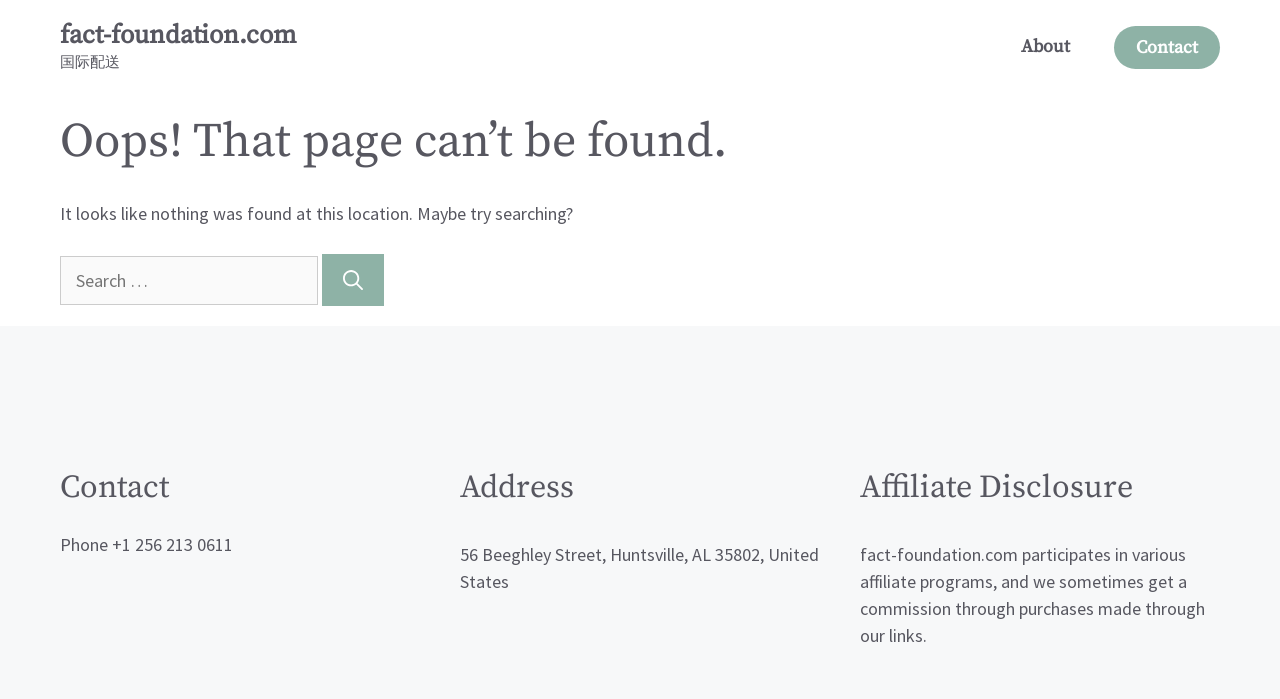What is the address of the website's office?
Using the visual information, answer the question in a single word or phrase.

56 Beeghley Street, Huntsville, AL 35802, United States